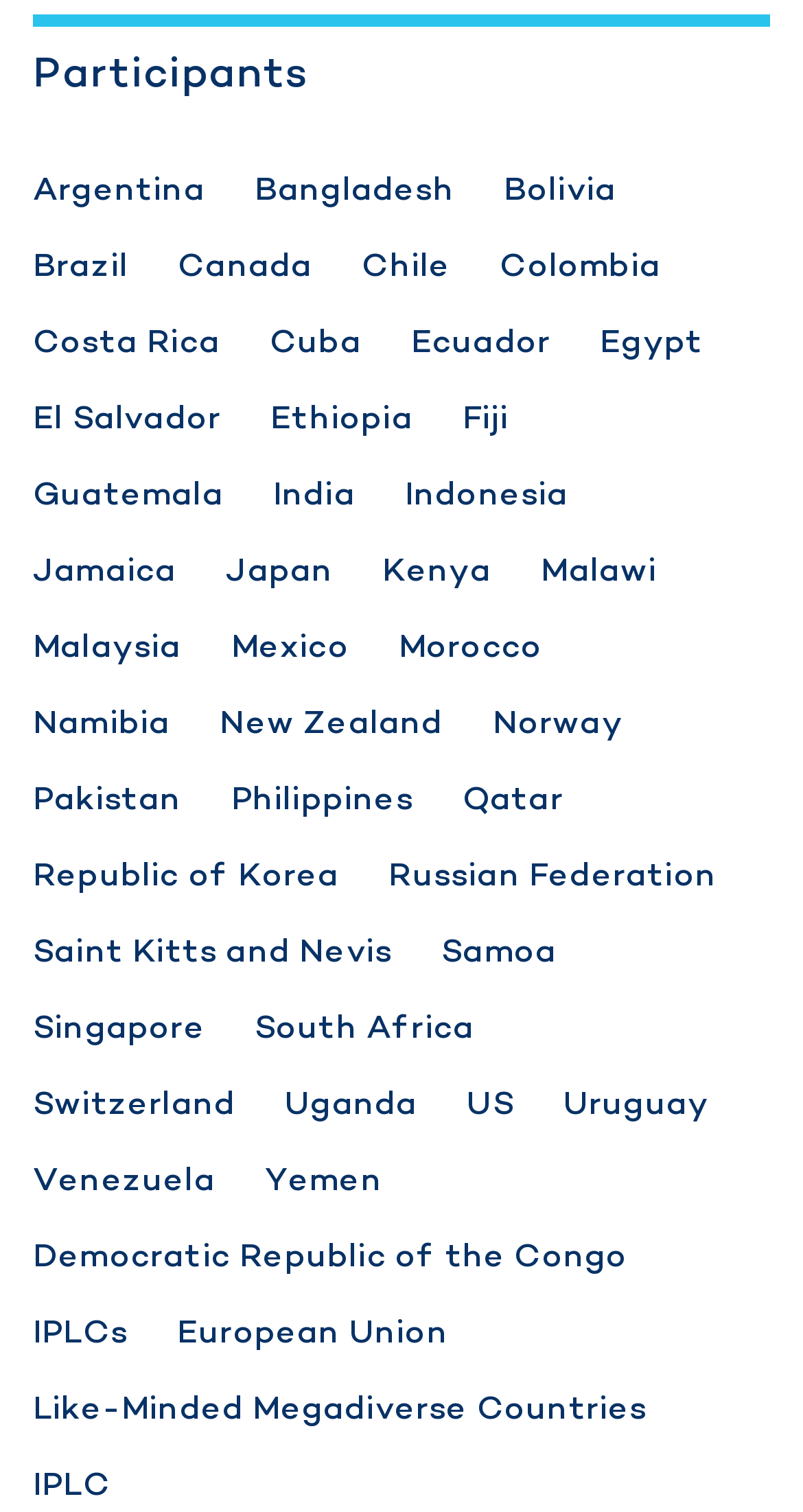Provide a single word or phrase answer to the question: 
What is the last country listed?

Uganda